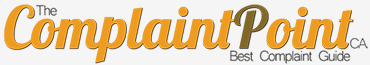Give an in-depth description of what is happening in the image.

The image features the logo of "The Complaint Point," a website dedicated to guiding users through the complaint process in Canada. The logo combines vibrant orange and stylized typography, emphasizing its focus on providing resources and support for individuals seeking to address grievances effectively. Below the logo, the text reads "Best Complaint Guide," highlighting the website's mission to assist users with comprehensive information on various complaint avenues, including contact details for different companies and organizations. The overall design is engaging and professional, reflecting the site's commitment to helping users navigate their concerns efficiently.